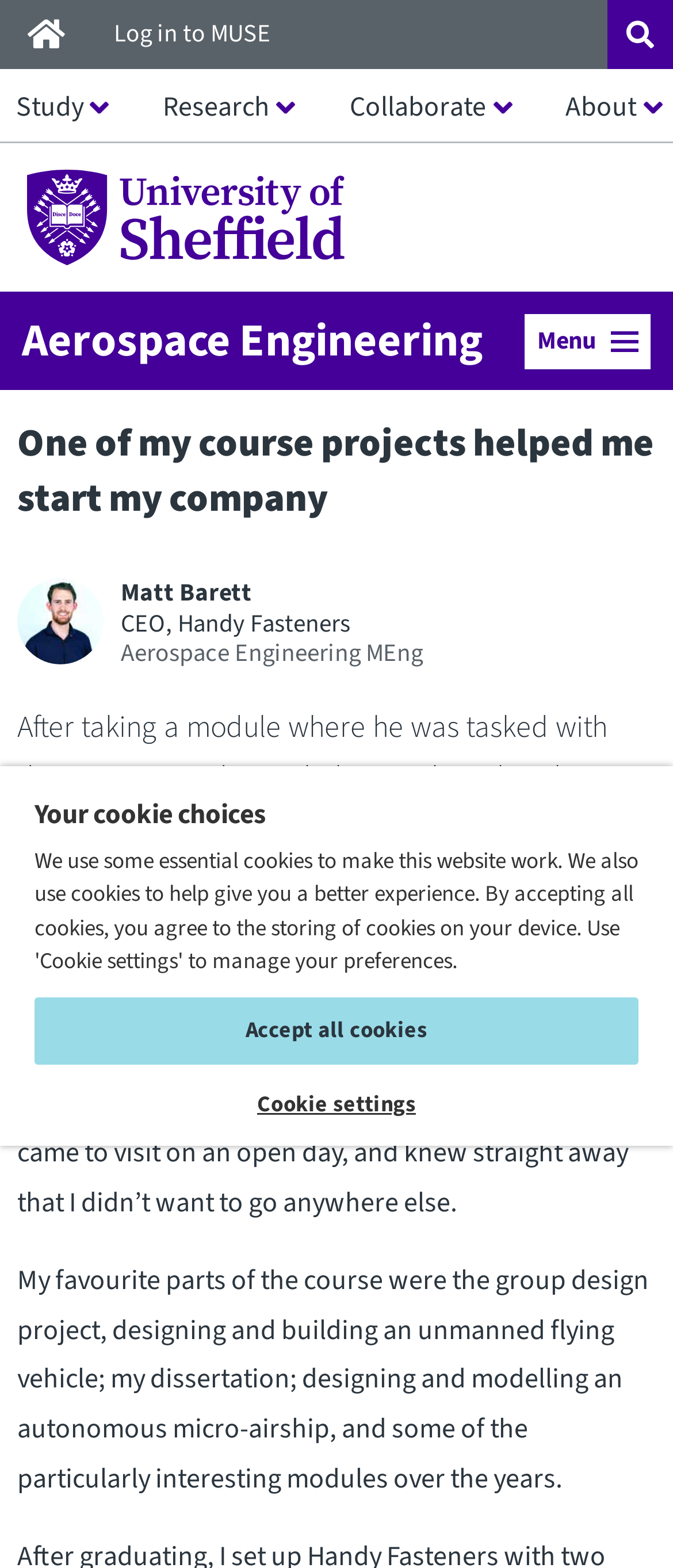Find and extract the text of the primary heading on the webpage.

One of my course projects helped me start my company